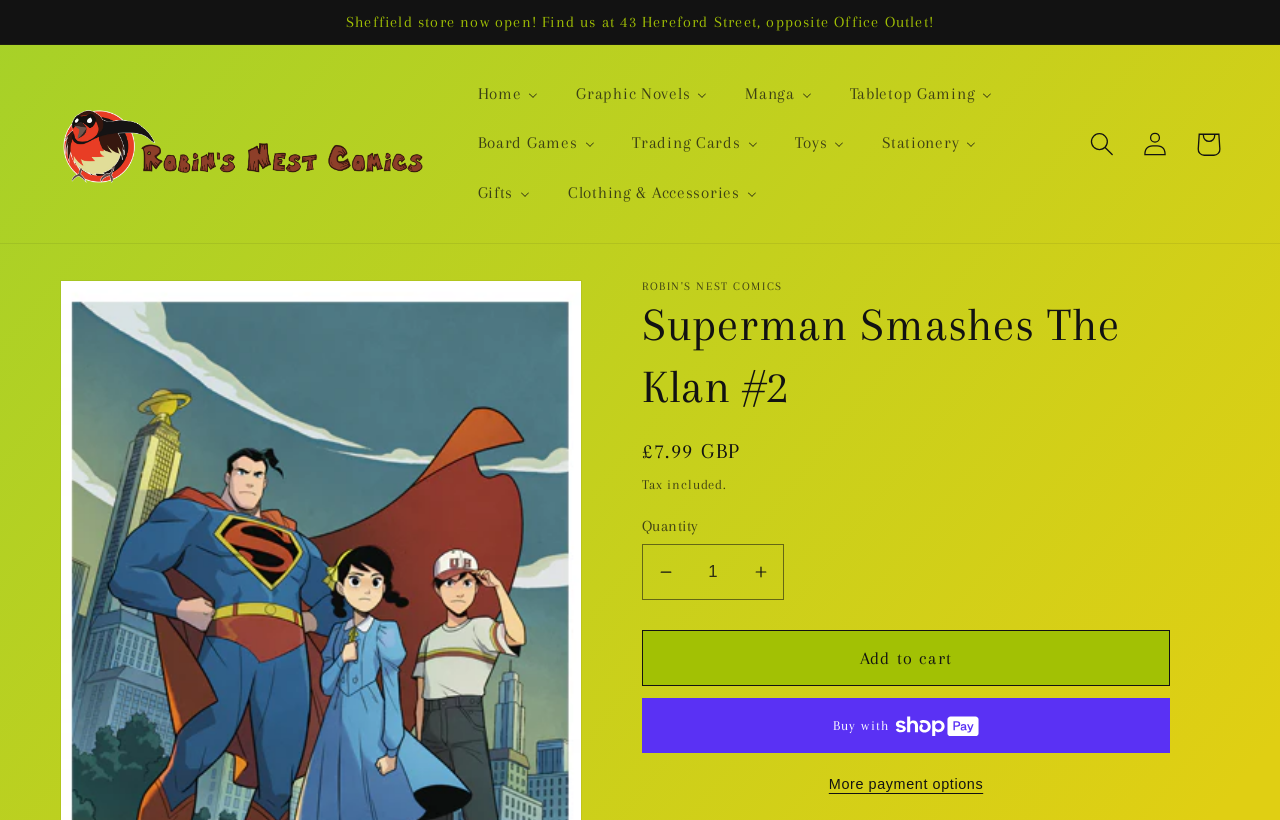Locate the bounding box coordinates of the element that should be clicked to fulfill the instruction: "Click the 'Home' link".

[0.359, 0.084, 0.436, 0.145]